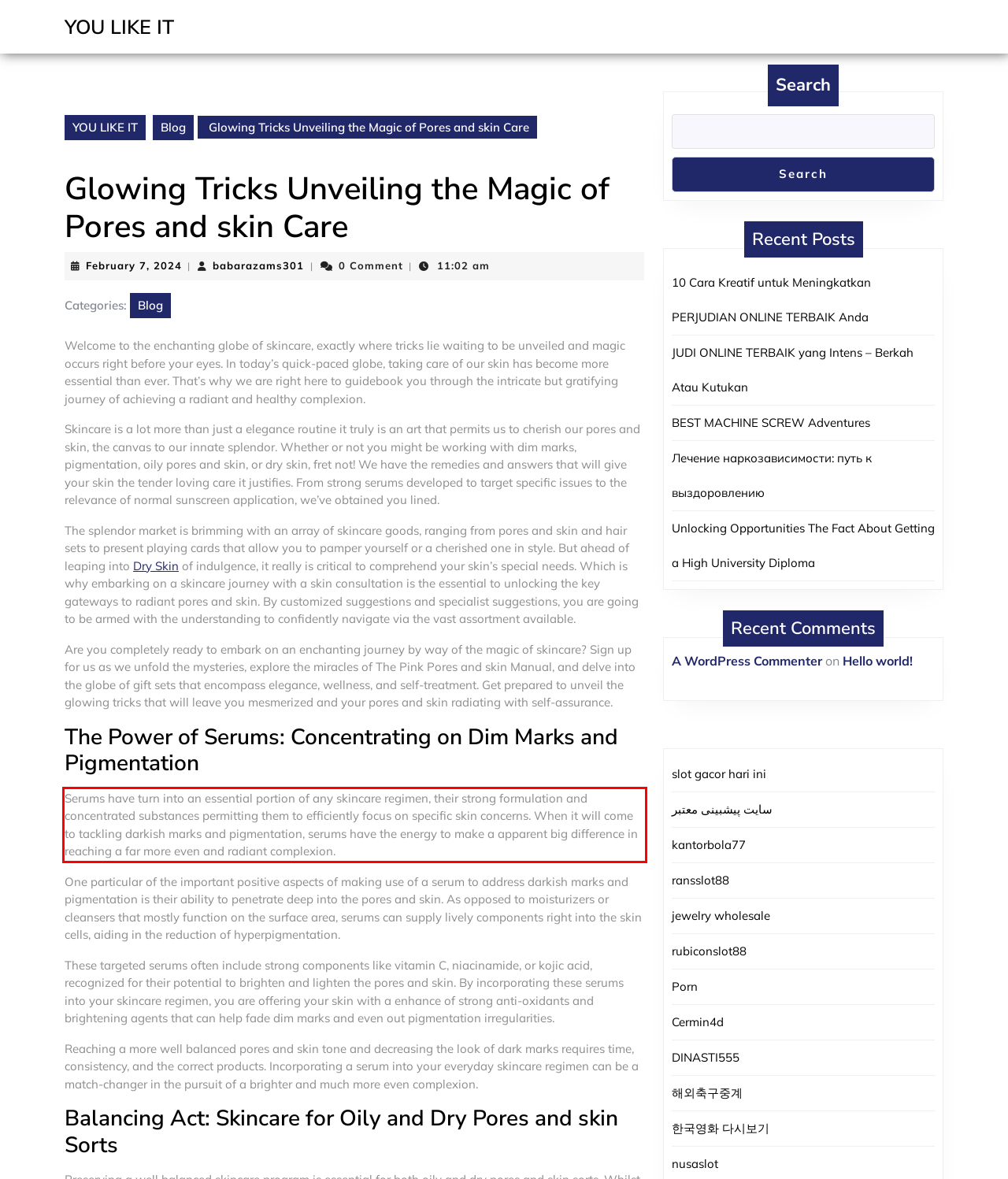Please extract the text content within the red bounding box on the webpage screenshot using OCR.

Serums have turn into an essential portion of any skincare regimen, their strong formulation and concentrated substances permitting them to efficiently focus on specific skin concerns. When it will come to tackling darkish marks and pigmentation, serums have the energy to make a apparent big difference in reaching a far more even and radiant complexion.